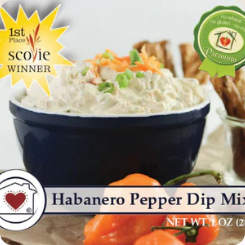What is the weight of the dip mix package?
Using the image, provide a concise answer in one word or a short phrase.

1 ounce